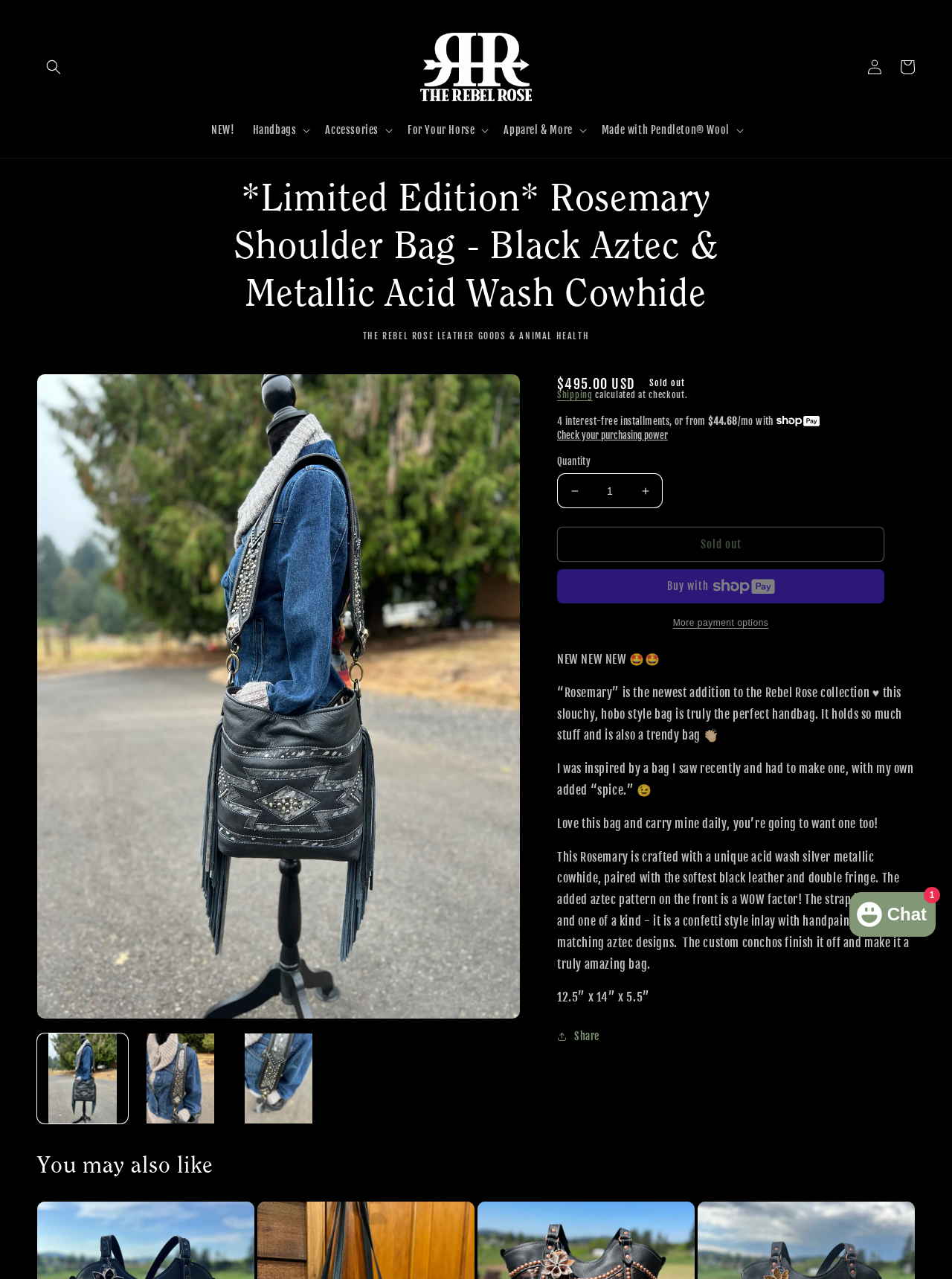Pinpoint the bounding box coordinates of the clickable area necessary to execute the following instruction: "Share product". The coordinates should be given as four float numbers between 0 and 1, namely [left, top, right, bottom].

[0.585, 0.803, 0.63, 0.818]